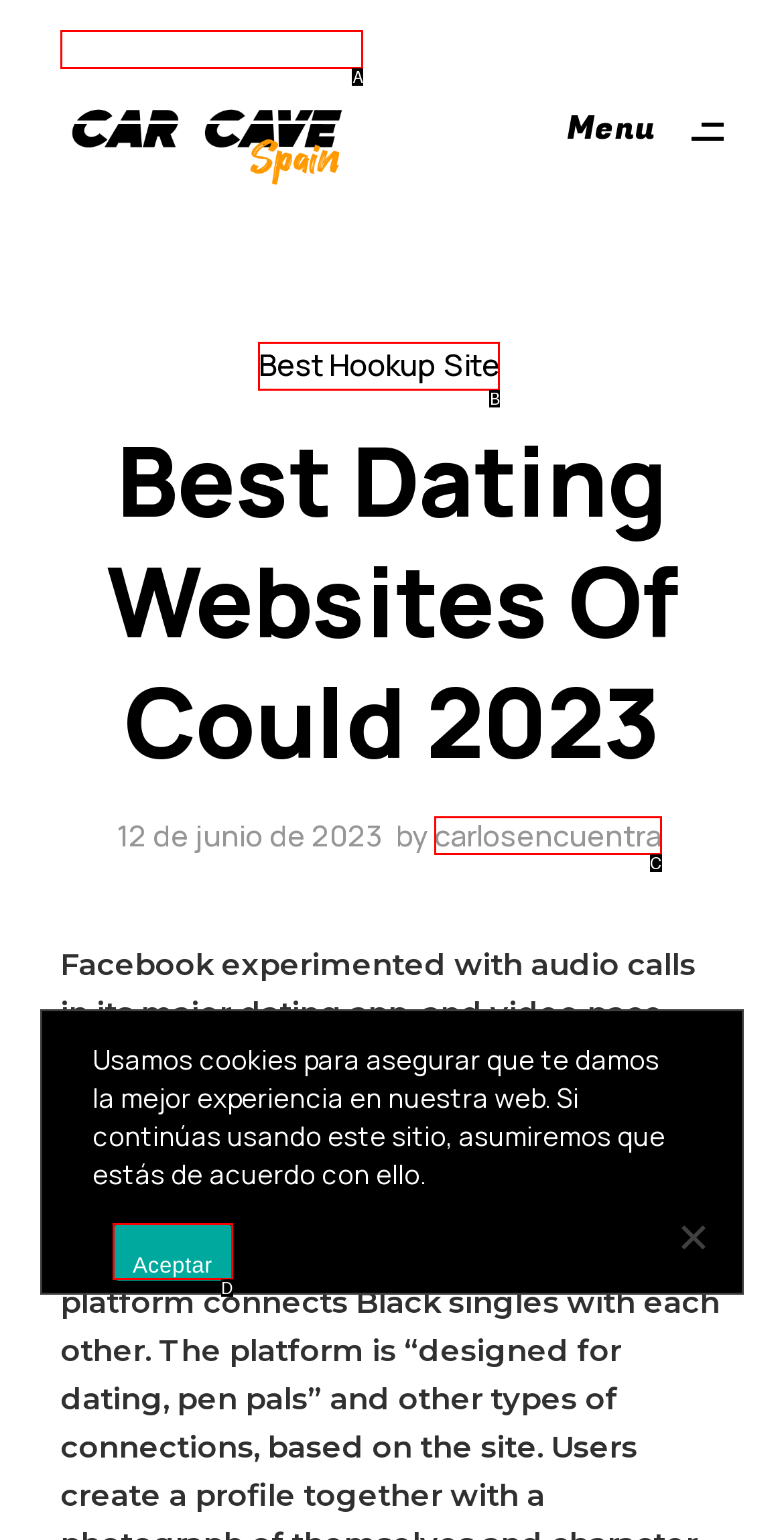Given the description: Best Hookup Site, identify the HTML element that fits best. Respond with the letter of the correct option from the choices.

B